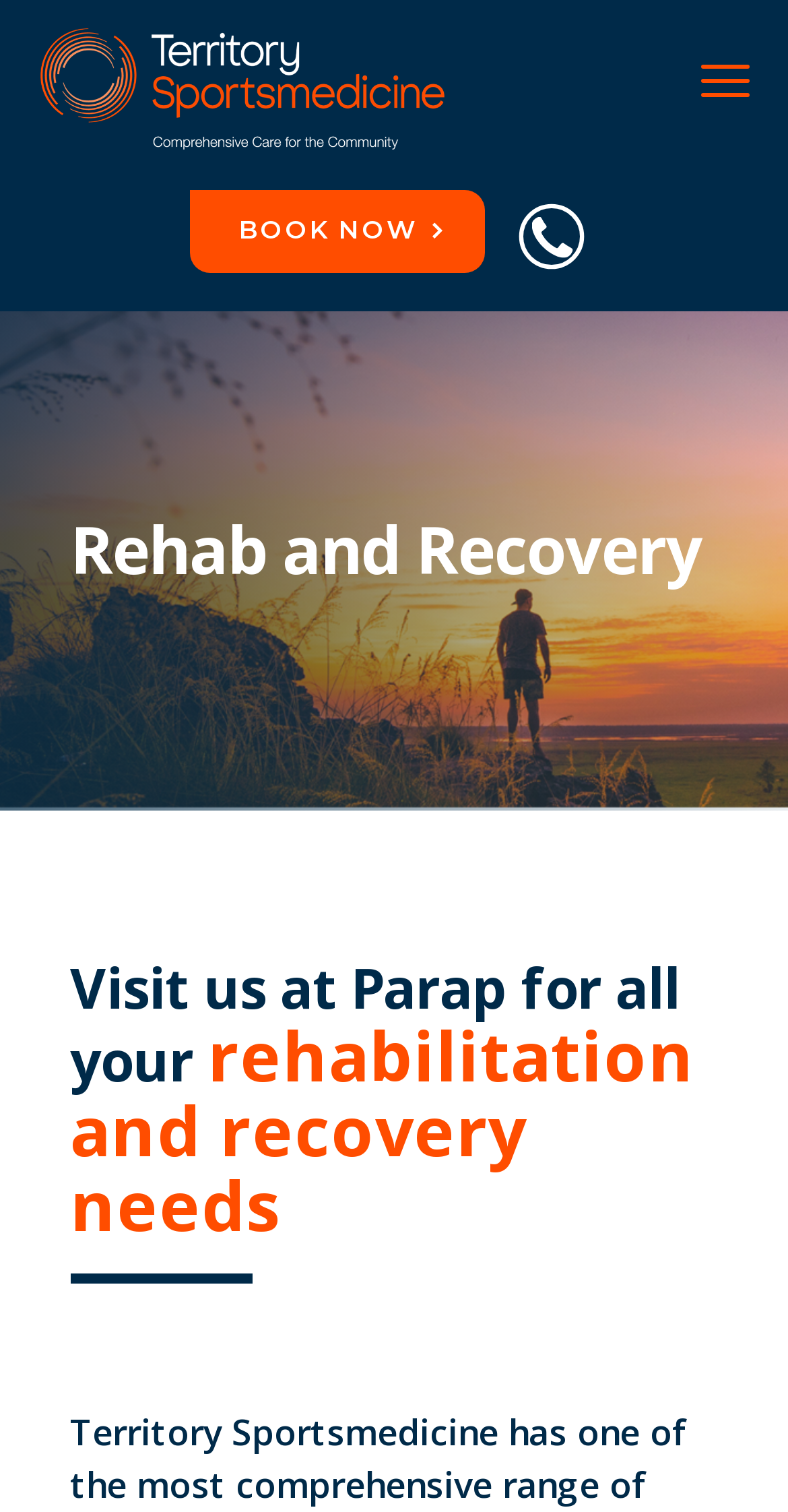Answer the question using only a single word or phrase: 
What is the purpose of the button at the top-right corner?

Toggle navigation